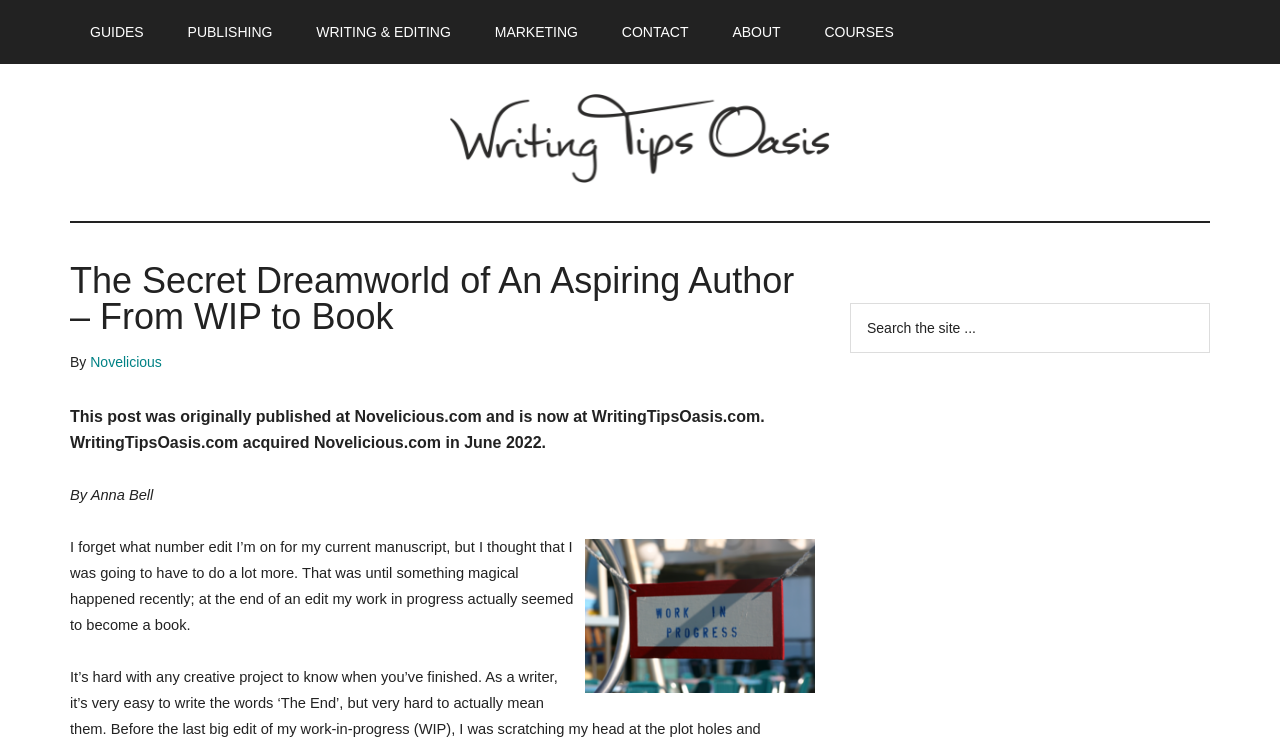Indicate the bounding box coordinates of the element that must be clicked to execute the instruction: "Click on the 'GUIDES' link". The coordinates should be given as four float numbers between 0 and 1, i.e., [left, top, right, bottom].

[0.055, 0.0, 0.128, 0.085]